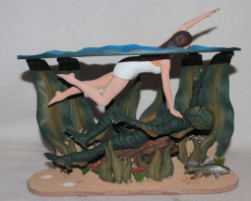What is beneath the surface waves?
Provide a well-explained and detailed answer to the question.

According to the caption, the diorama features a creature resembling a classic monster submerged beneath the shimmering surface waves, creating a sense of drama and adventure.